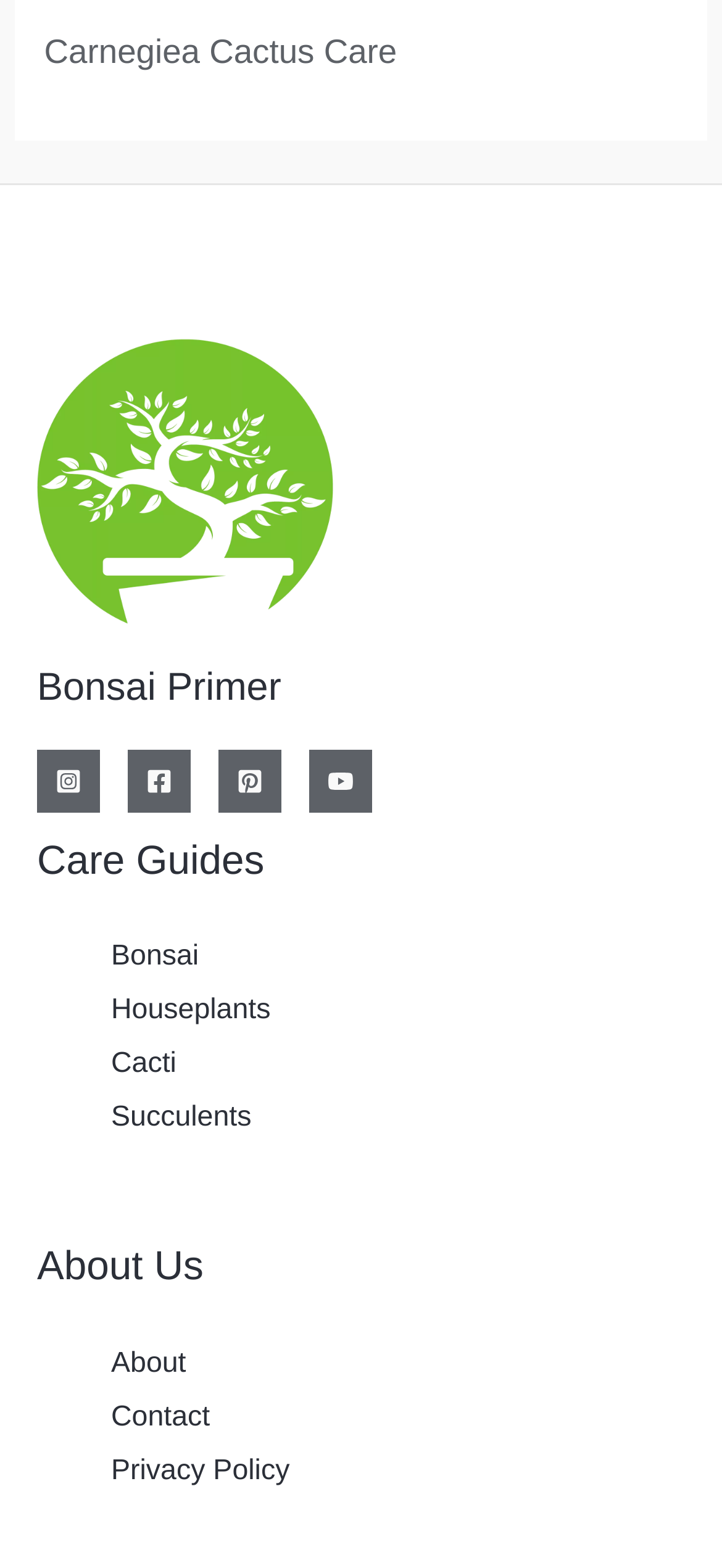Carefully examine the image and provide an in-depth answer to the question: How many social media links are there?

In the footer section, there are four social media links: Instagram, Facebook, Pinterest, and YouTube. Each link has an accompanying image.